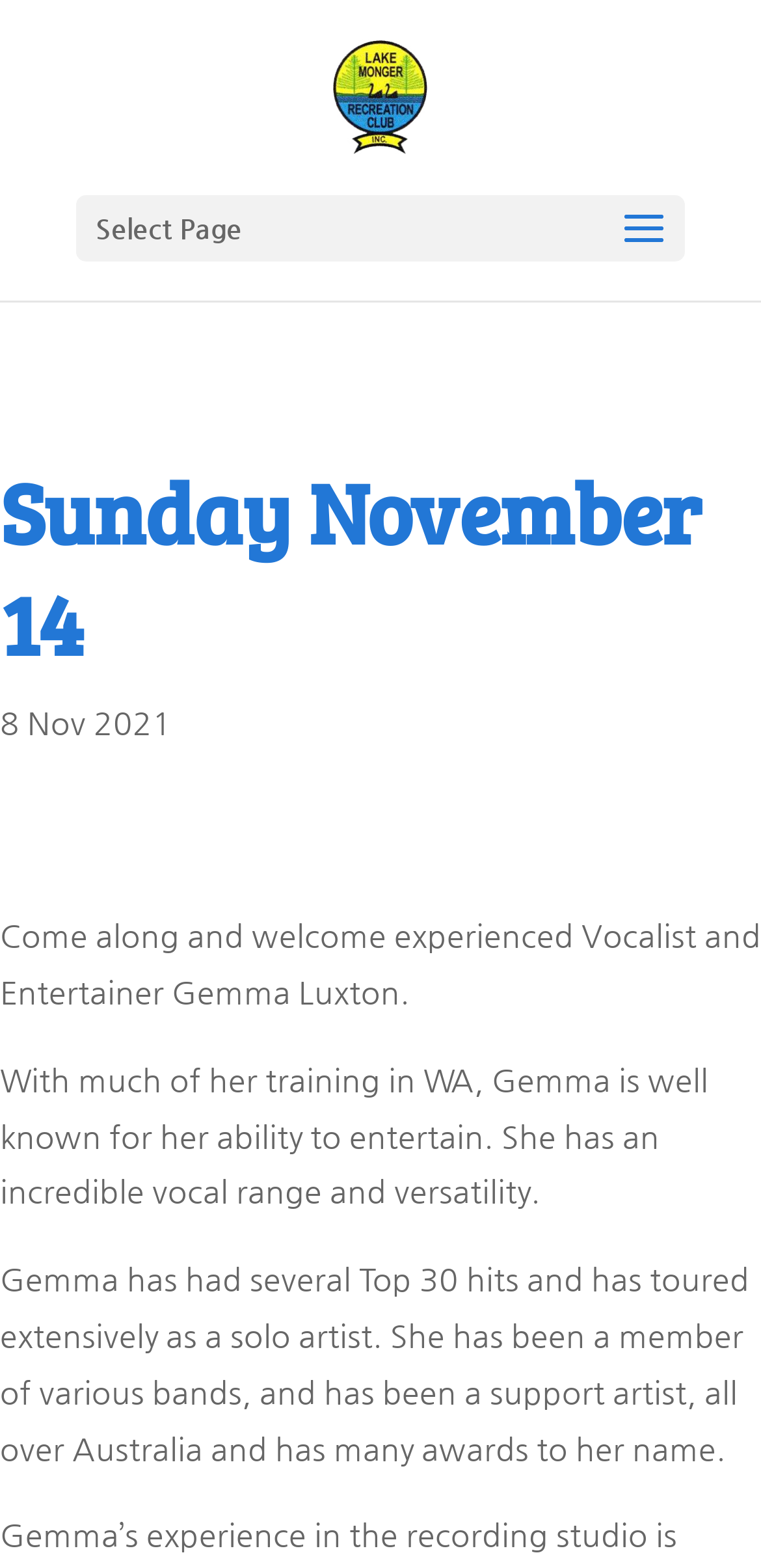Find the bounding box of the element with the following description: "alt="Lake Monger Recreation Club"". The coordinates must be four float numbers between 0 and 1, formatted as [left, top, right, bottom].

[0.436, 0.049, 0.564, 0.072]